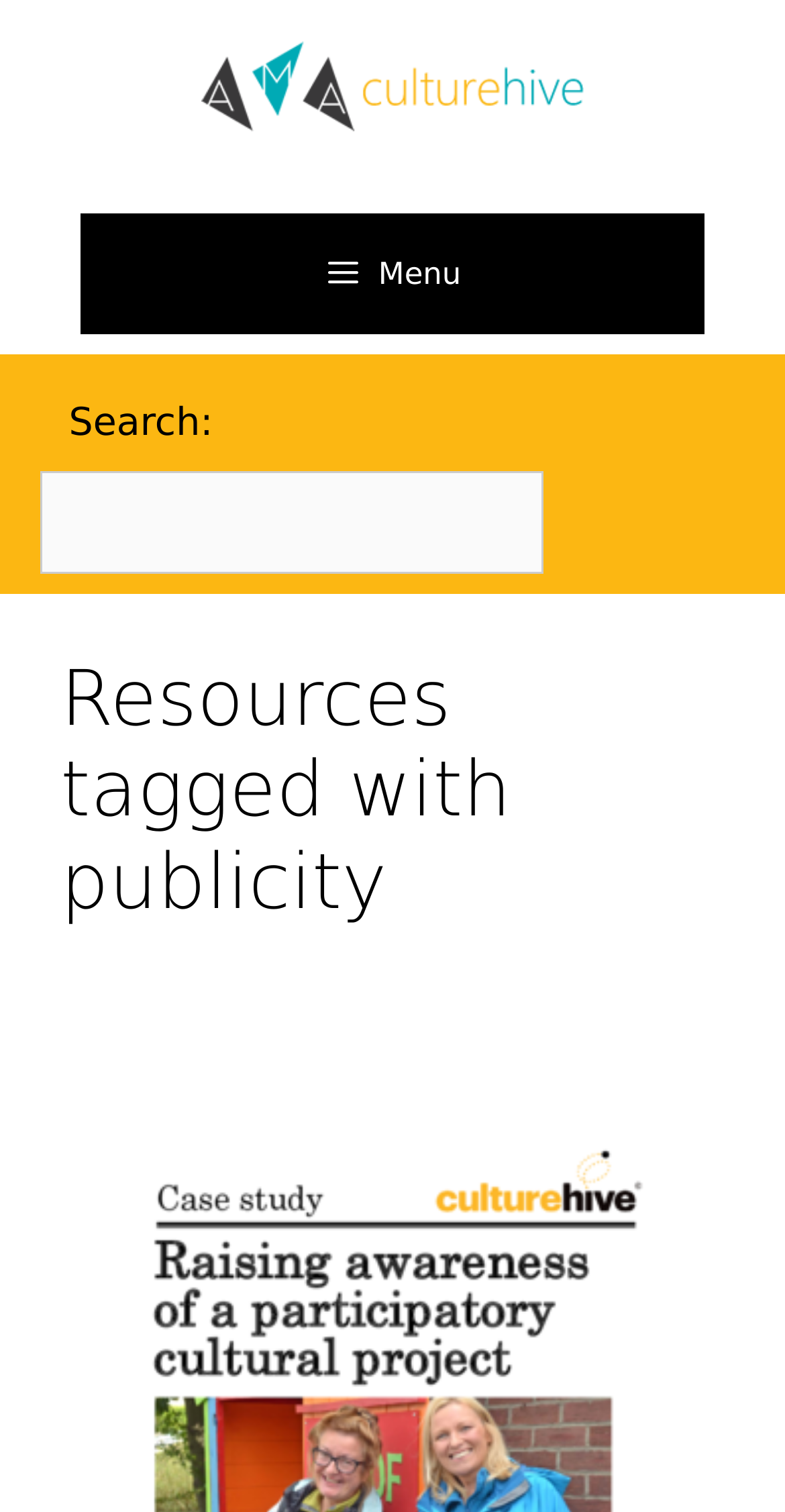What is the name of the website?
Respond to the question with a well-detailed and thorough answer.

The name of the website can be found in the top-left corner of the webpage, where the logo 'CultureHive' is displayed as an image, and also as a link with the same text.